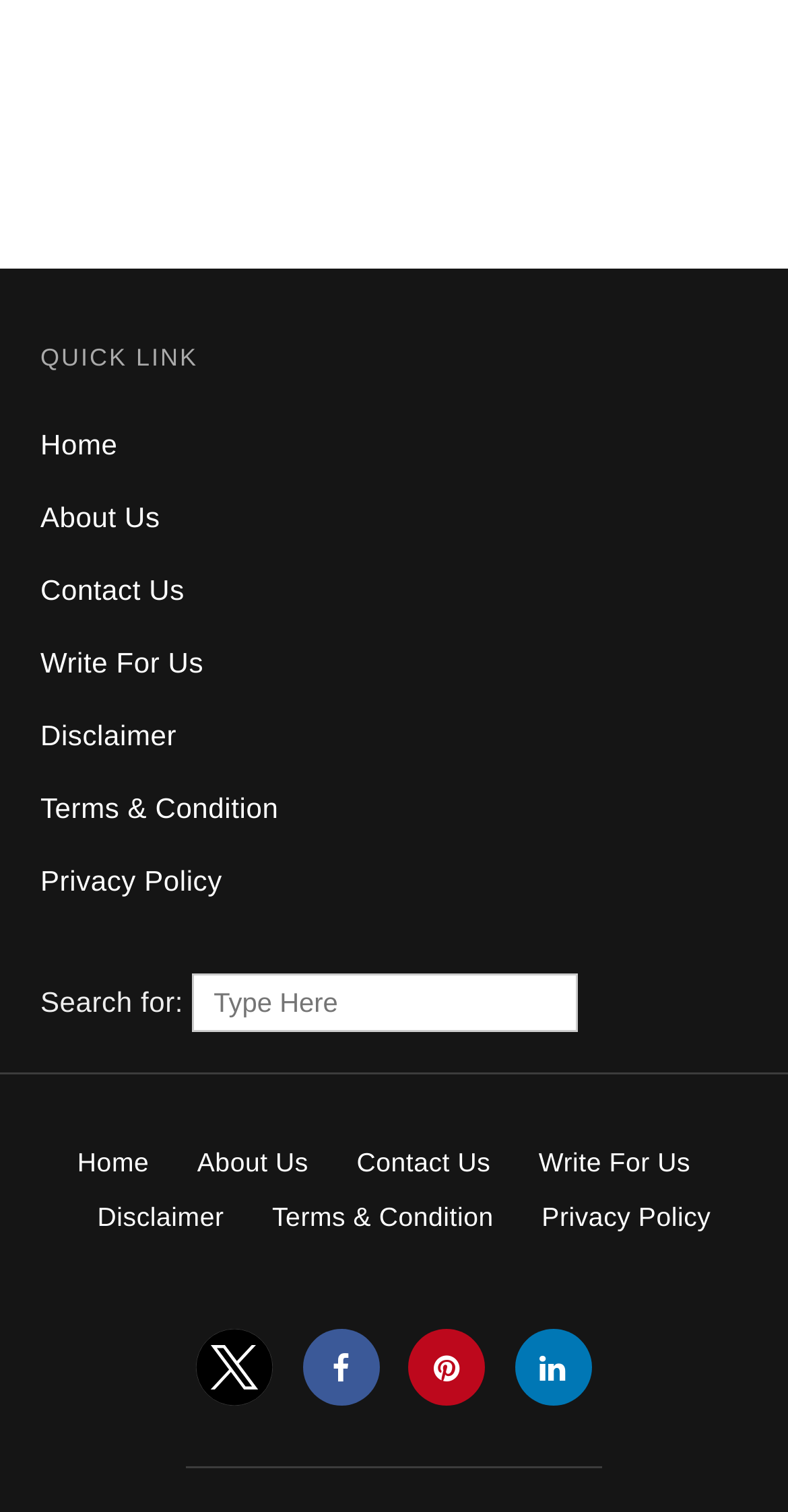Use one word or a short phrase to answer the question provided: 
What is the last link in the footer section?

Privacy Policy